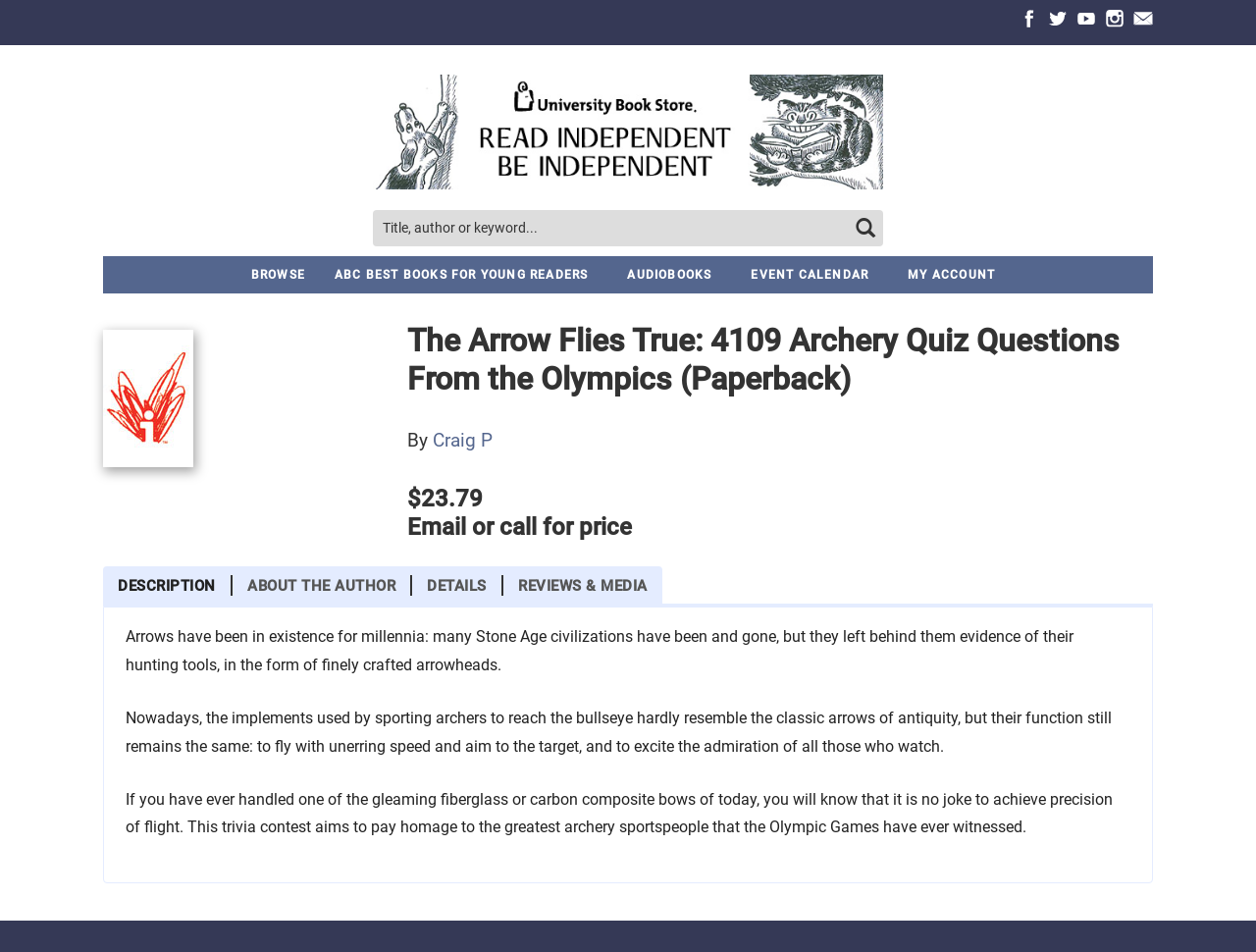What is the name of the book?
Provide a detailed answer to the question, using the image to inform your response.

I found the answer by looking at the heading element with the text 'The Arrow Flies True: 4109 Archery Quiz Questions From the Olympics (Paperback)' which is a clear indication of the book title.